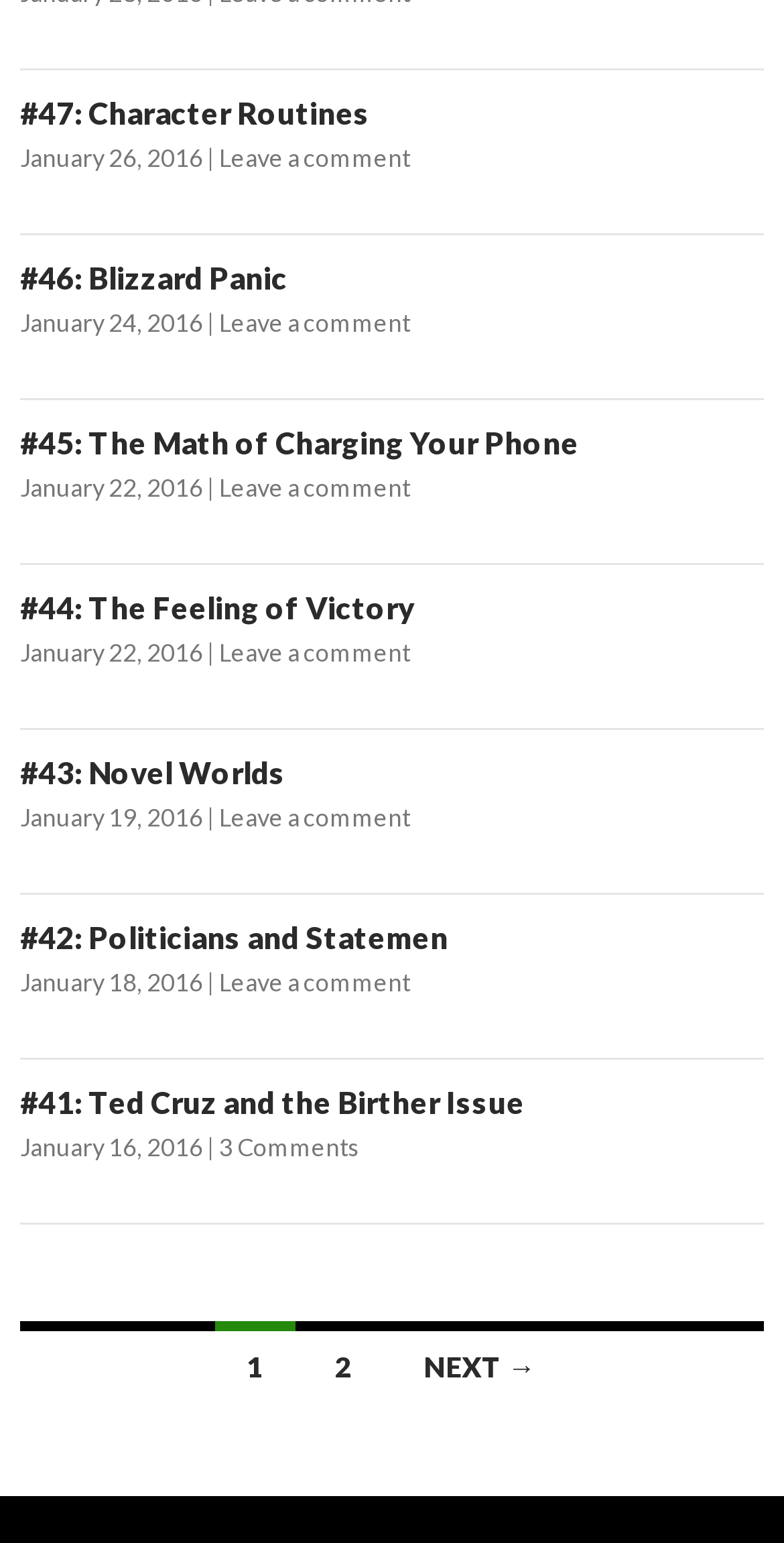Provide the bounding box coordinates for the UI element described in this sentence: "Cine Hinsdale". The coordinates should be four float values between 0 and 1, i.e., [left, top, right, bottom].

None